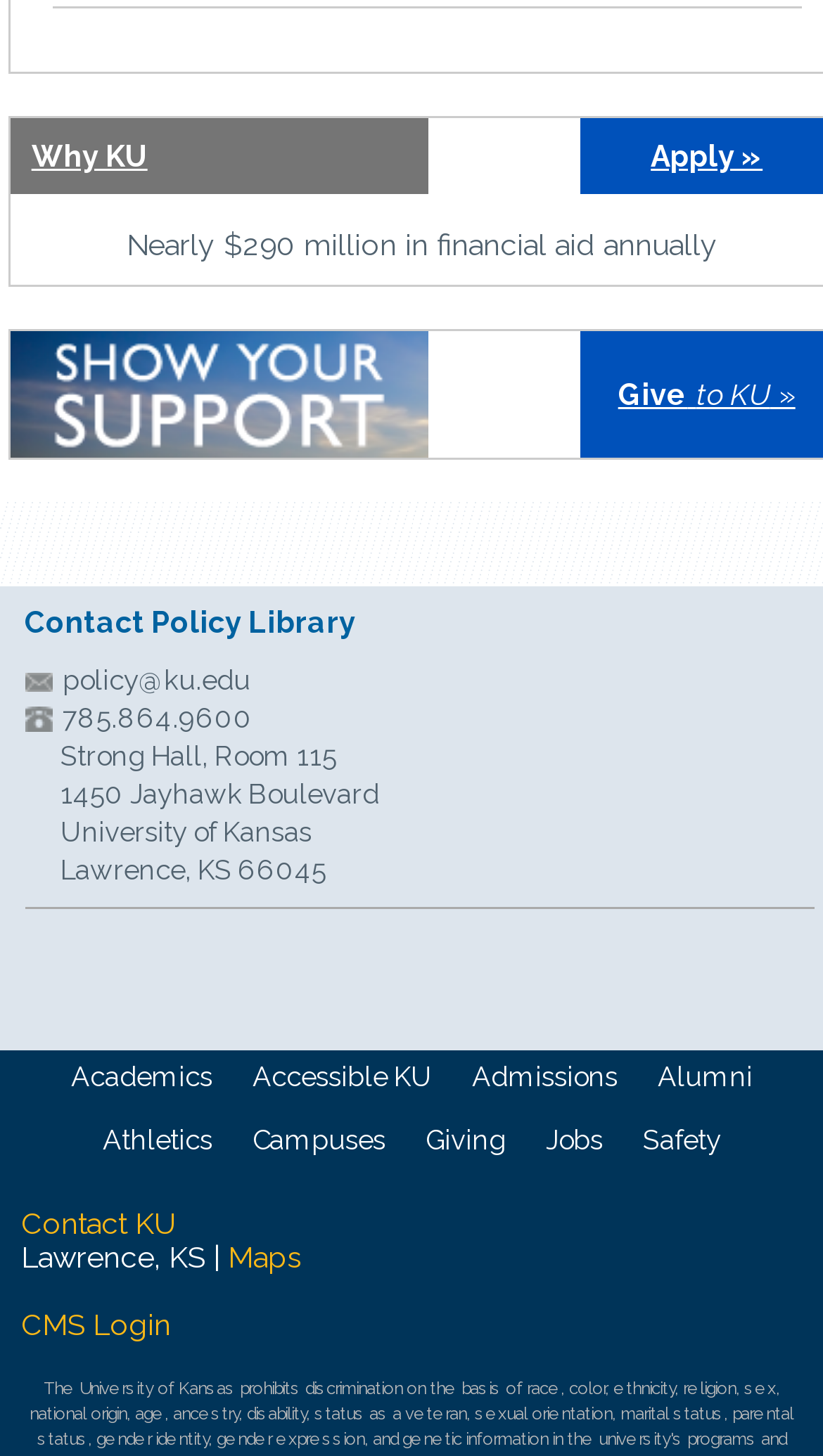Using the provided element description: "title="Facebook - Echovita.com"", identify the bounding box coordinates. The coordinates should be four floats between 0 and 1 in the order [left, top, right, bottom].

None